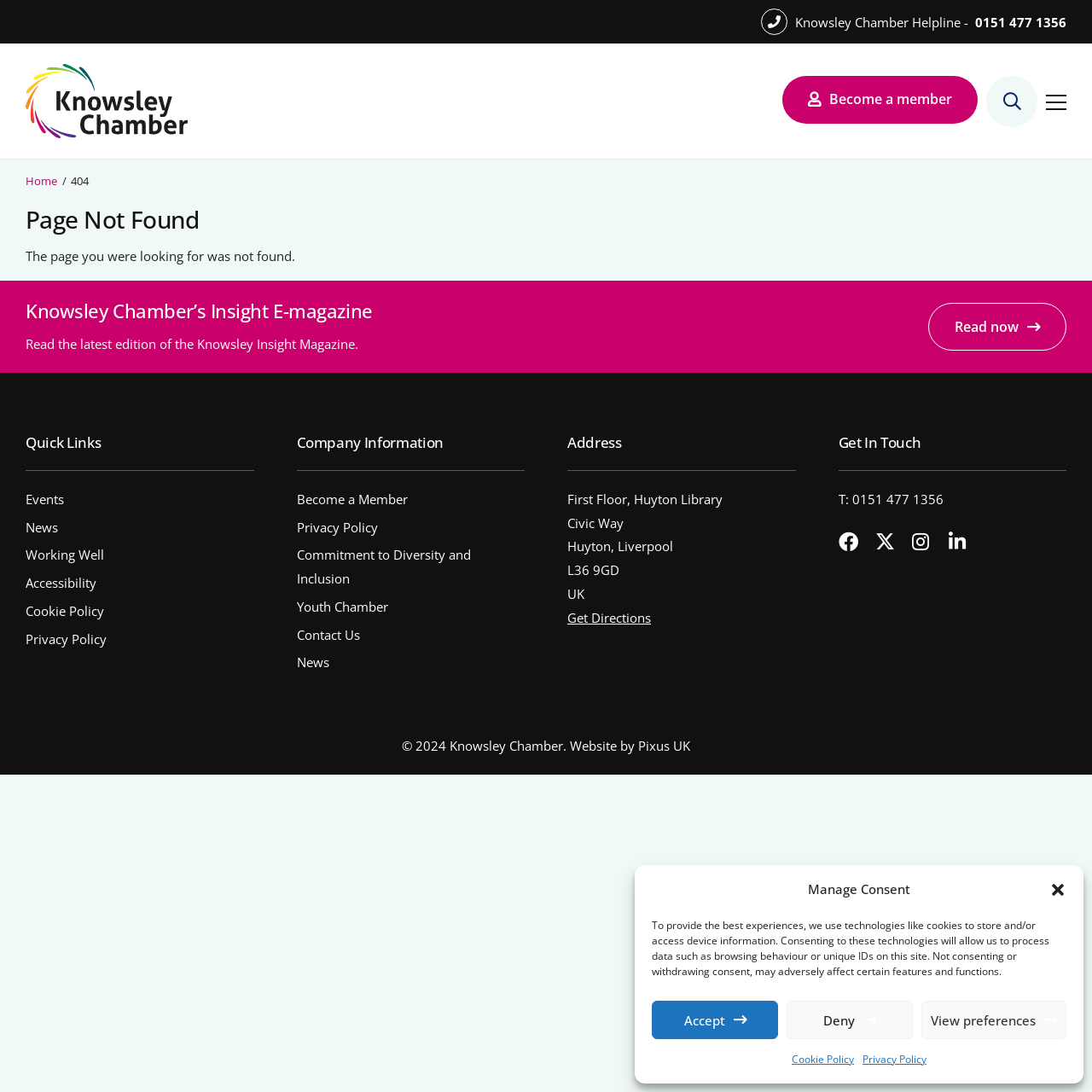Please identify the bounding box coordinates of the element's region that needs to be clicked to fulfill the following instruction: "Read the latest edition of the Knowsley Insight Magazine". The bounding box coordinates should consist of four float numbers between 0 and 1, i.e., [left, top, right, bottom].

[0.85, 0.277, 0.977, 0.321]